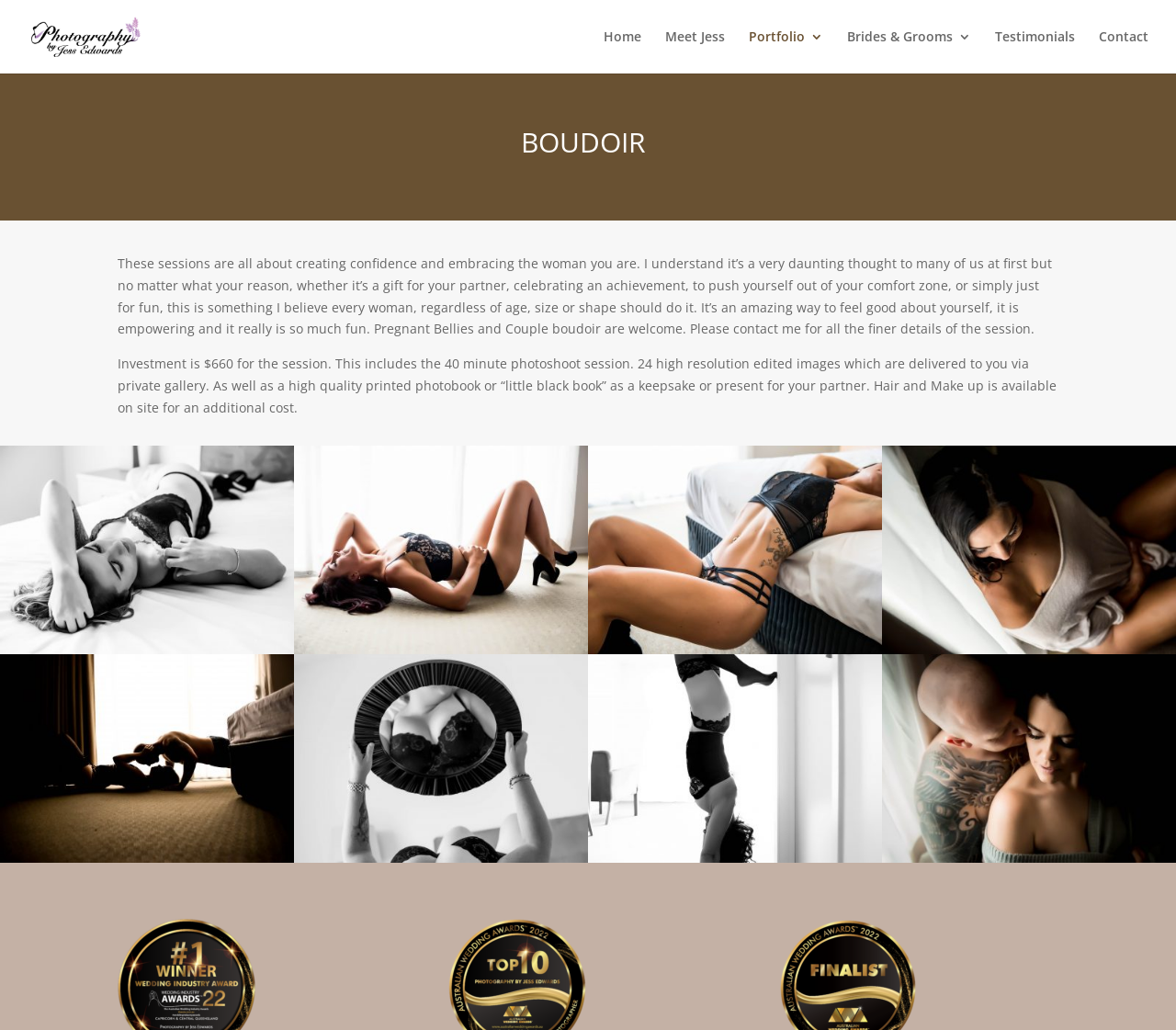Provide the bounding box coordinates of the section that needs to be clicked to accomplish the following instruction: "Click on Home."

[0.513, 0.029, 0.545, 0.071]